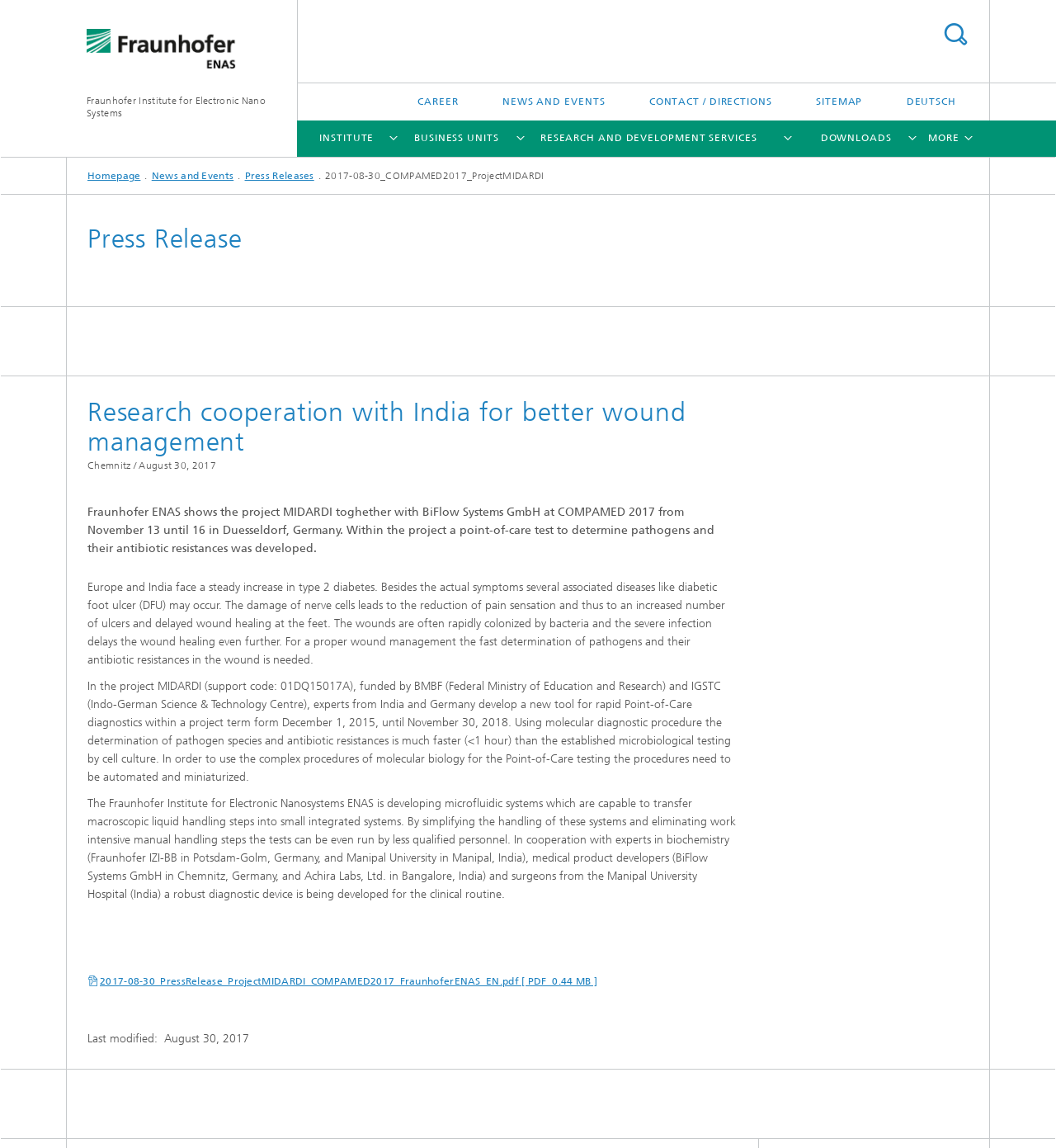Determine the bounding box coordinates for the clickable element to execute this instruction: "Visit the Fraunhofer Institute for Electronic Nano Systems website". Provide the coordinates as four float numbers between 0 and 1, i.e., [left, top, right, bottom].

[0.082, 0.083, 0.252, 0.104]